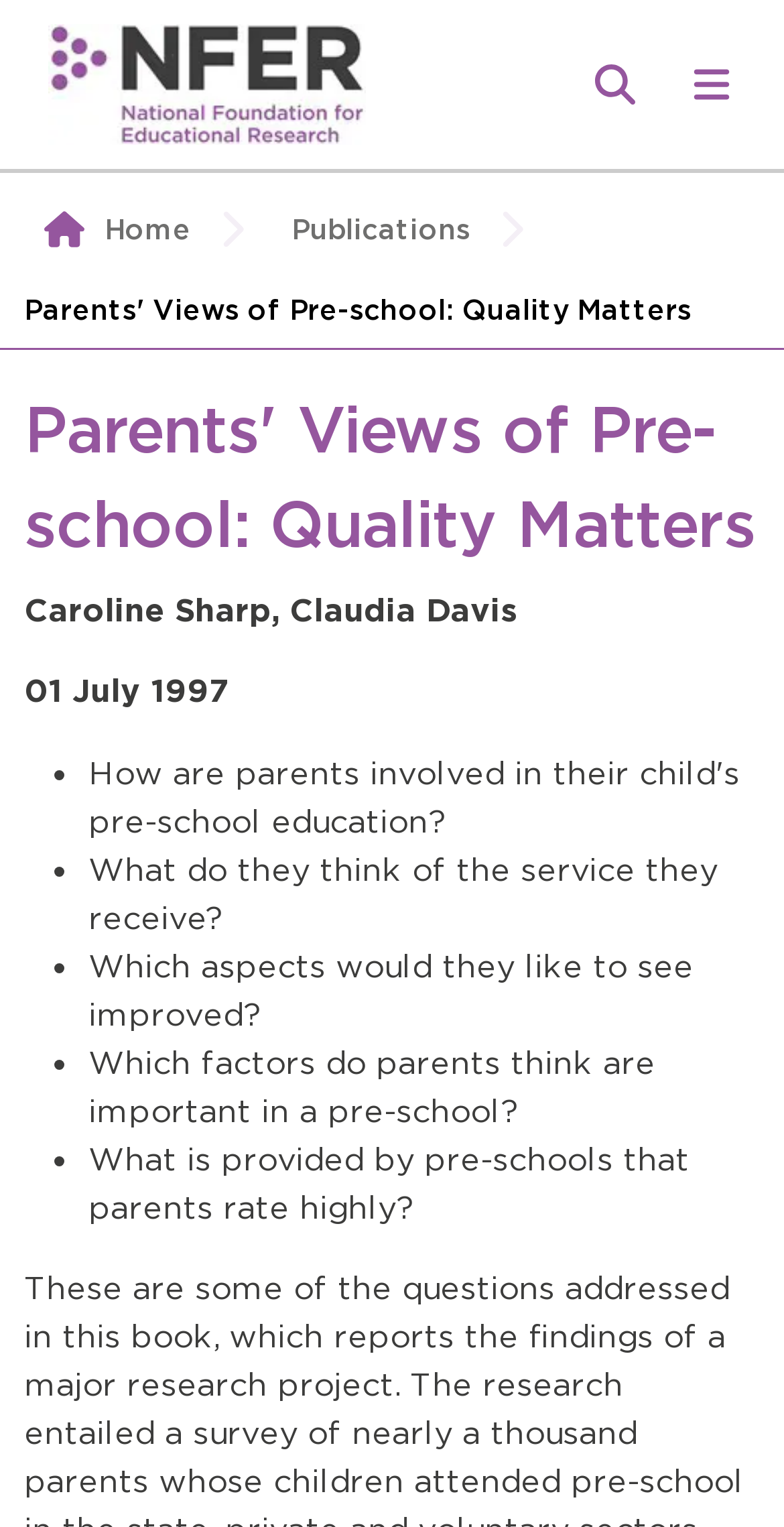Give an in-depth explanation of the webpage layout and content.

This webpage is about a research report titled "Parents' Views of Pre-school: Quality Matters" by the National Foundation for Educational Research (NFER). At the top left corner, there is an NFER logo, which is a link to the organization's homepage. Next to the logo, there is a search bar with a magnifying glass icon. On the top right corner, there is a button to toggle the main site menu.

Below the top navigation bar, there is a breadcrumb navigation menu with links to the homepage and the publications section. The current page, "Parents' Views of Pre-school: Quality Matters", is highlighted in this menu.

The main content of the page starts with a heading that matches the title of the report. Below the heading, there are two lines of text indicating the authors, Caroline Sharp and Claudia Davis, and the publication date, July 1, 1997.

The report summary is presented in a list format, with five bullet points. Each bullet point is marked with a dot (•) and describes a key aspect of the research, such as what parents think of the service they receive, which aspects they would like to see improved, and which factors they think are important in a pre-school. The text is organized in a clear and concise manner, making it easy to read and understand.